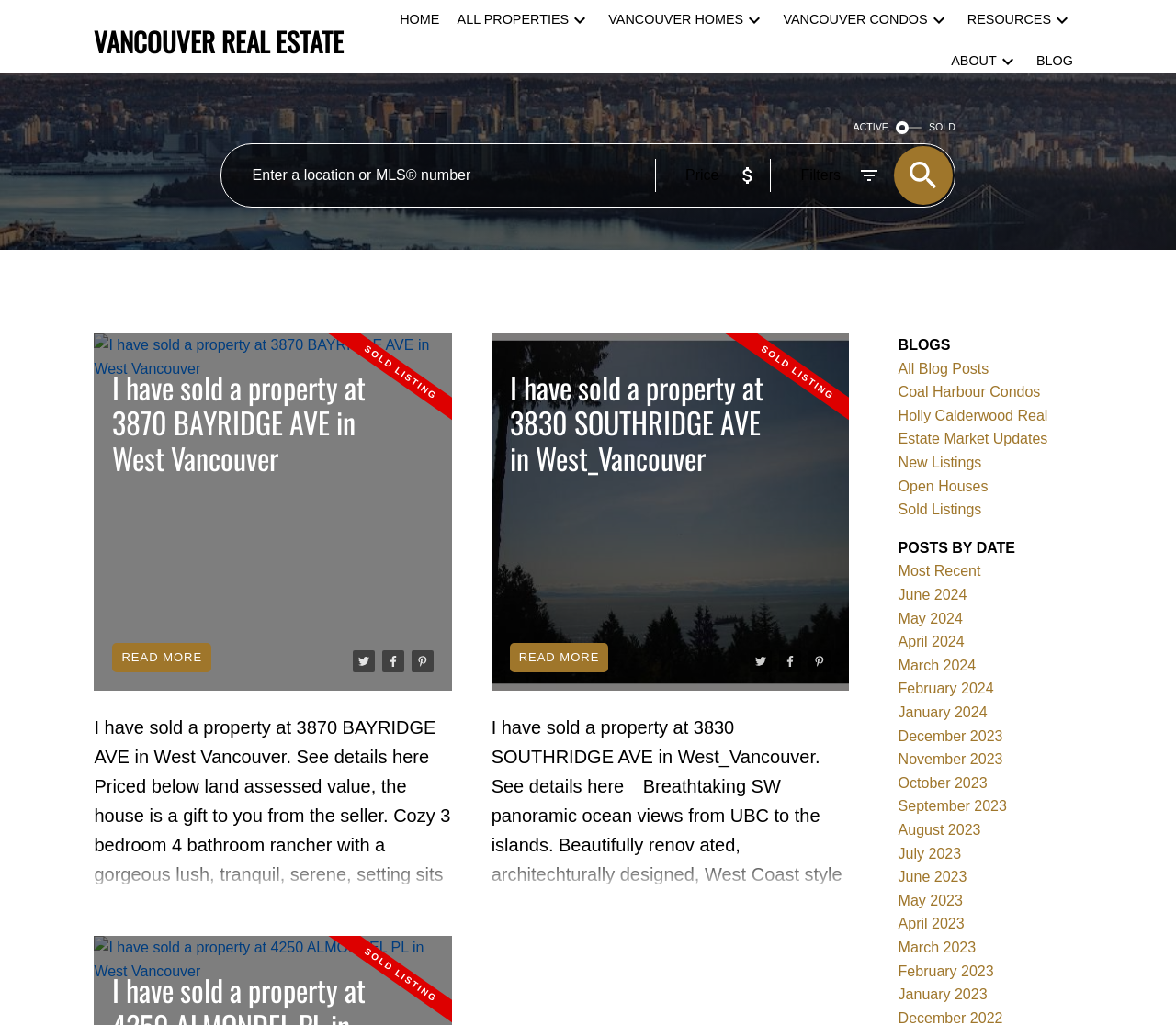Pinpoint the bounding box coordinates for the area that should be clicked to perform the following instruction: "View the 'I have sold a property at 3870 BAYRIDGE AVE in West Vancouver' blog post".

[0.096, 0.361, 0.322, 0.464]